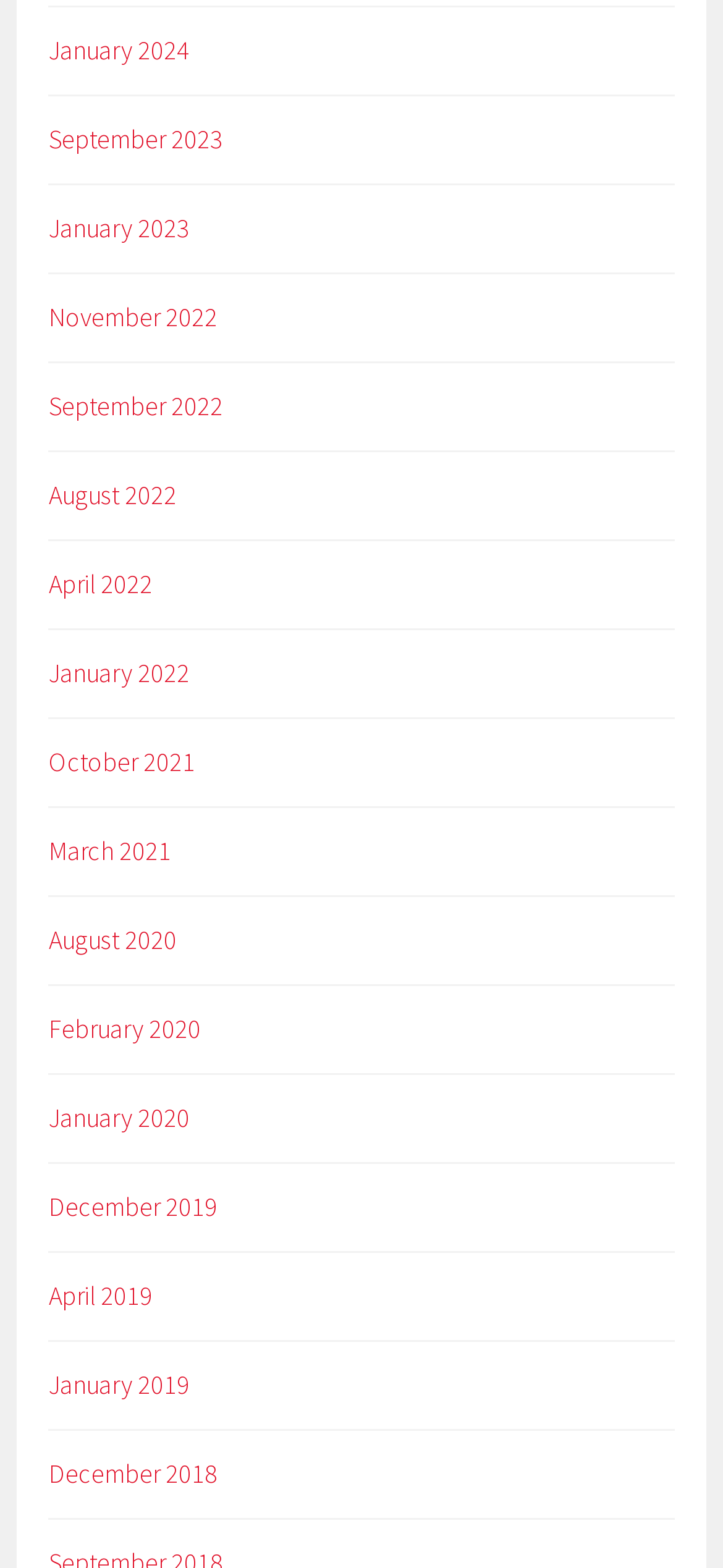Please identify the bounding box coordinates of the clickable element to fulfill the following instruction: "view January 2024". The coordinates should be four float numbers between 0 and 1, i.e., [left, top, right, bottom].

[0.068, 0.022, 0.263, 0.043]